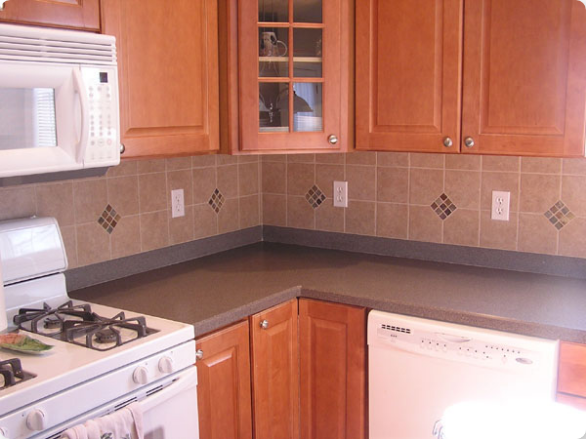Respond with a single word or phrase for the following question: 
What is the shape of the slate inserts?

Diamond-shaped